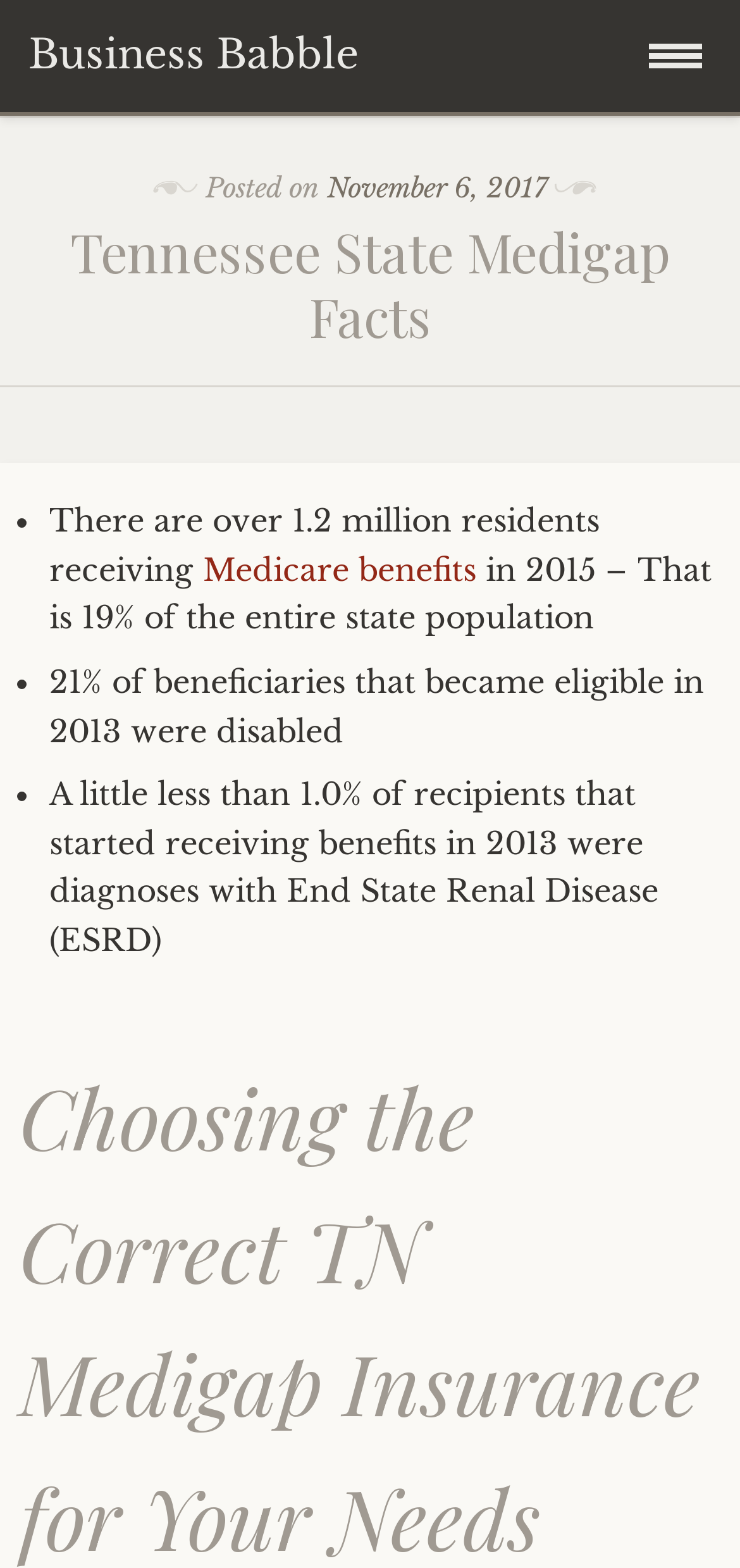What is the year when 21% of beneficiaries became eligible? Observe the screenshot and provide a one-word or short phrase answer.

2013